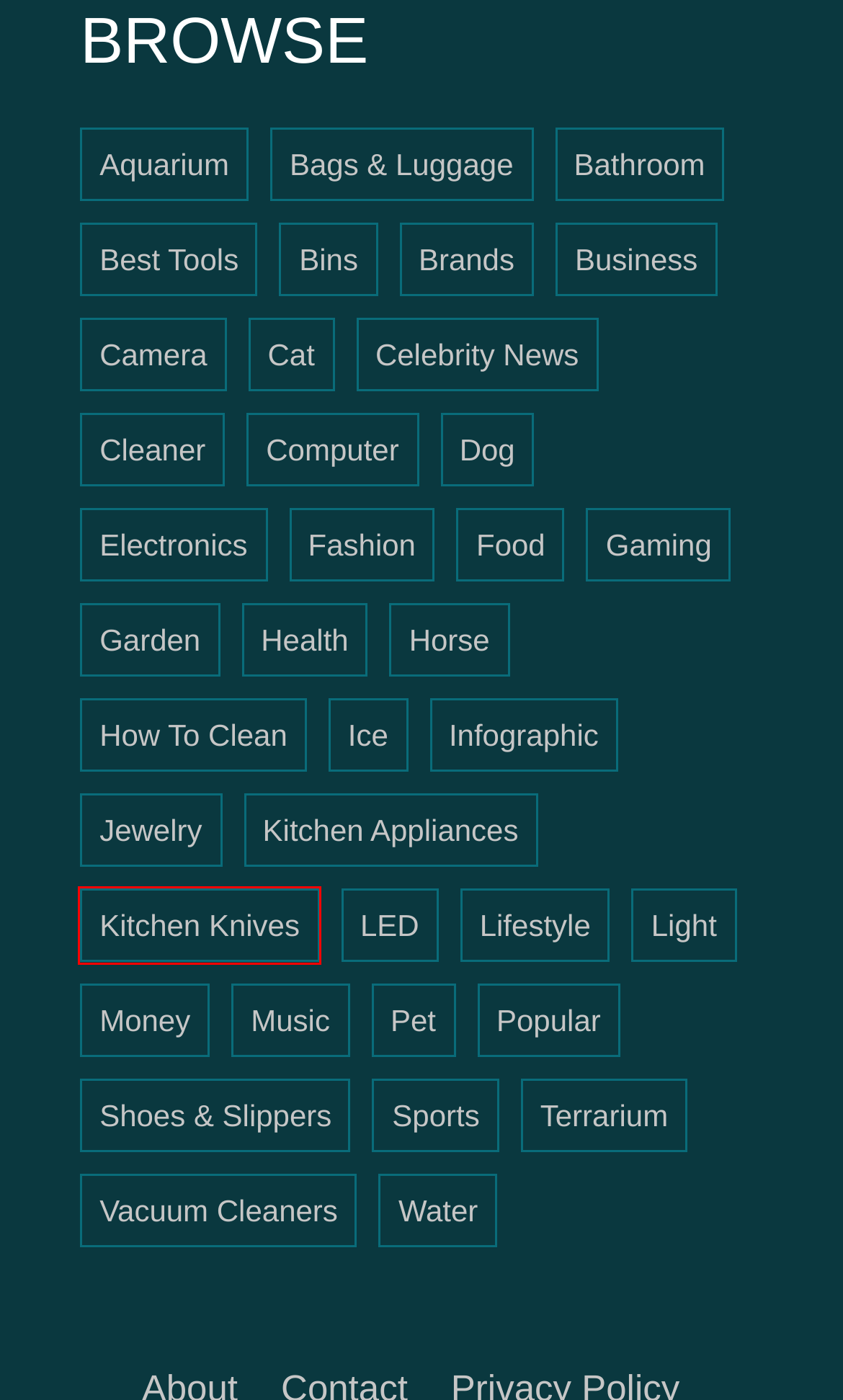Given a screenshot of a webpage with a red bounding box highlighting a UI element, determine which webpage description best matches the new webpage that appears after clicking the highlighted element. Here are the candidates:
A. Business Archives - Etcly
B. LED Archives - Etcly
C. Aquarium Archives - Etcly
D. Shoes & Slippers Archives - Etcly
E. Kitchen Knives Archives - Etcly
F. Ice Archives - Etcly
G. Fashion Archives - Etcly
H. Electronics Archives - Etcly

E